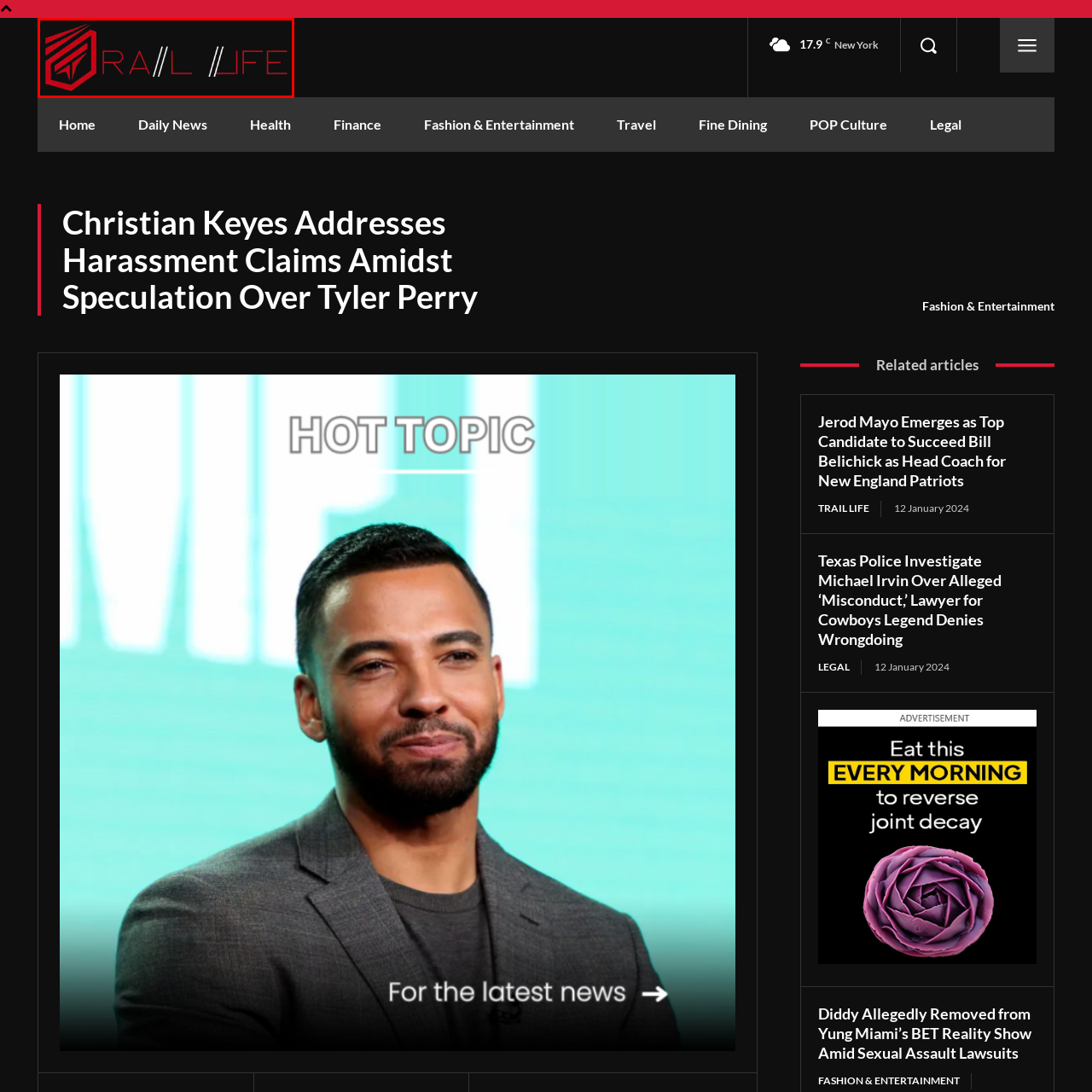Generate a comprehensive caption for the picture highlighted by the red outline.

The image features the logo of "Trail Life," presented in a modern and sleek design. The logo prominently showcases the words "TRAIL LIFE" in bold red and white lettering against a striking black background. Above the text, there is a stylized graphic that resembles a mountain or a triangular emblem, suggesting themes of adventure and exploration. This imagery conveys a strong sense of outdoor spirit and community connection, aligning with the organization's mission. The overall aesthetic is dynamic and eye-catching, aimed at inspiring a sense of excitement and engagement in the viewer.